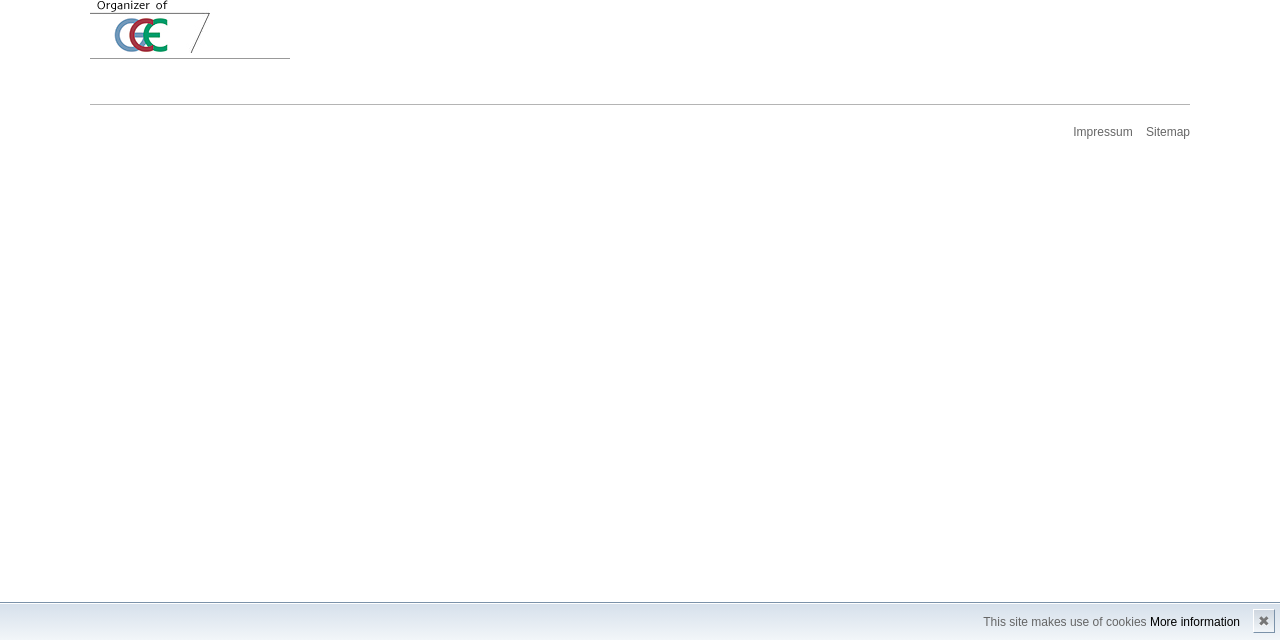Please provide the bounding box coordinates in the format (top-left x, top-left y, bottom-right x, bottom-right y). Remember, all values are floating point numbers between 0 and 1. What is the bounding box coordinate of the region described as: More information

[0.898, 0.961, 0.969, 0.983]